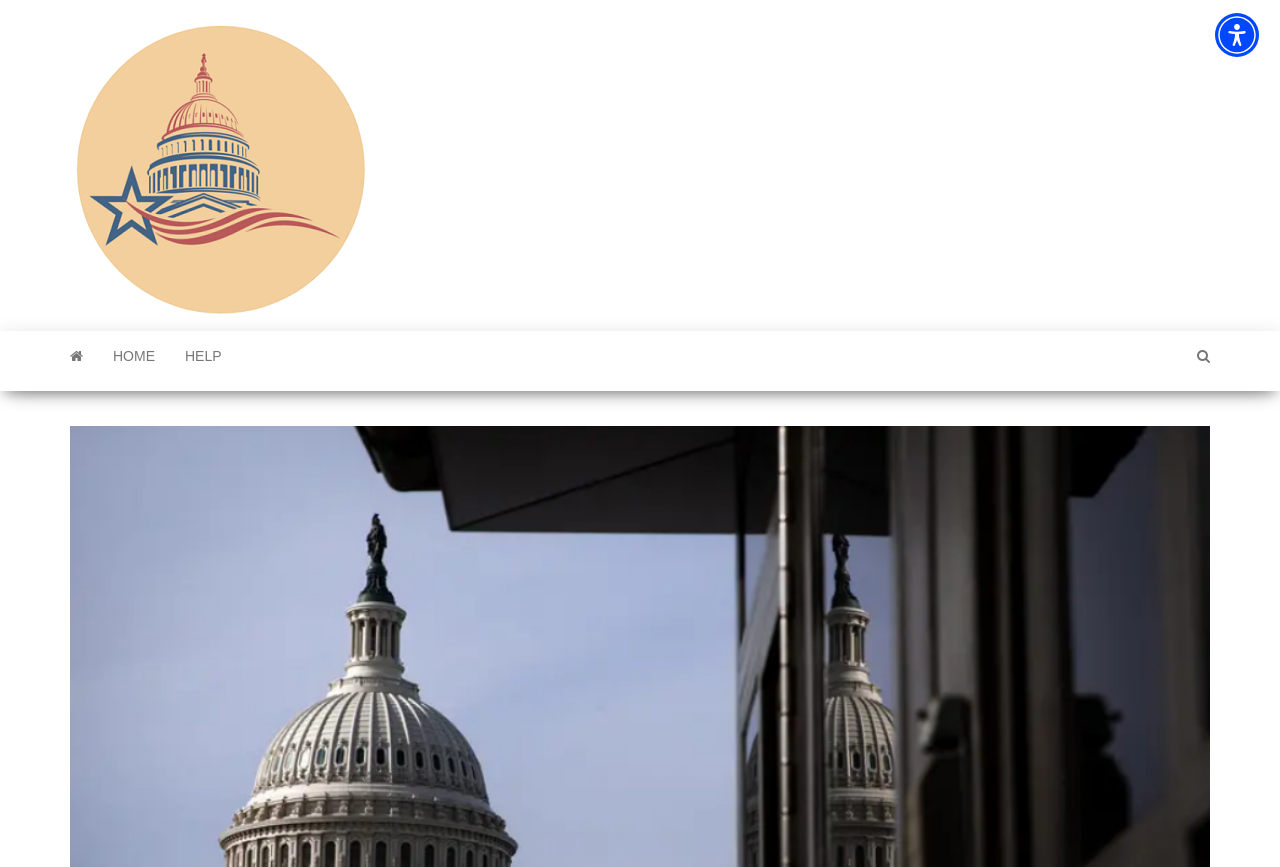Use a single word or phrase to answer the question: What is the purpose of the button 'Accessibility Menu'?

To open a dialog